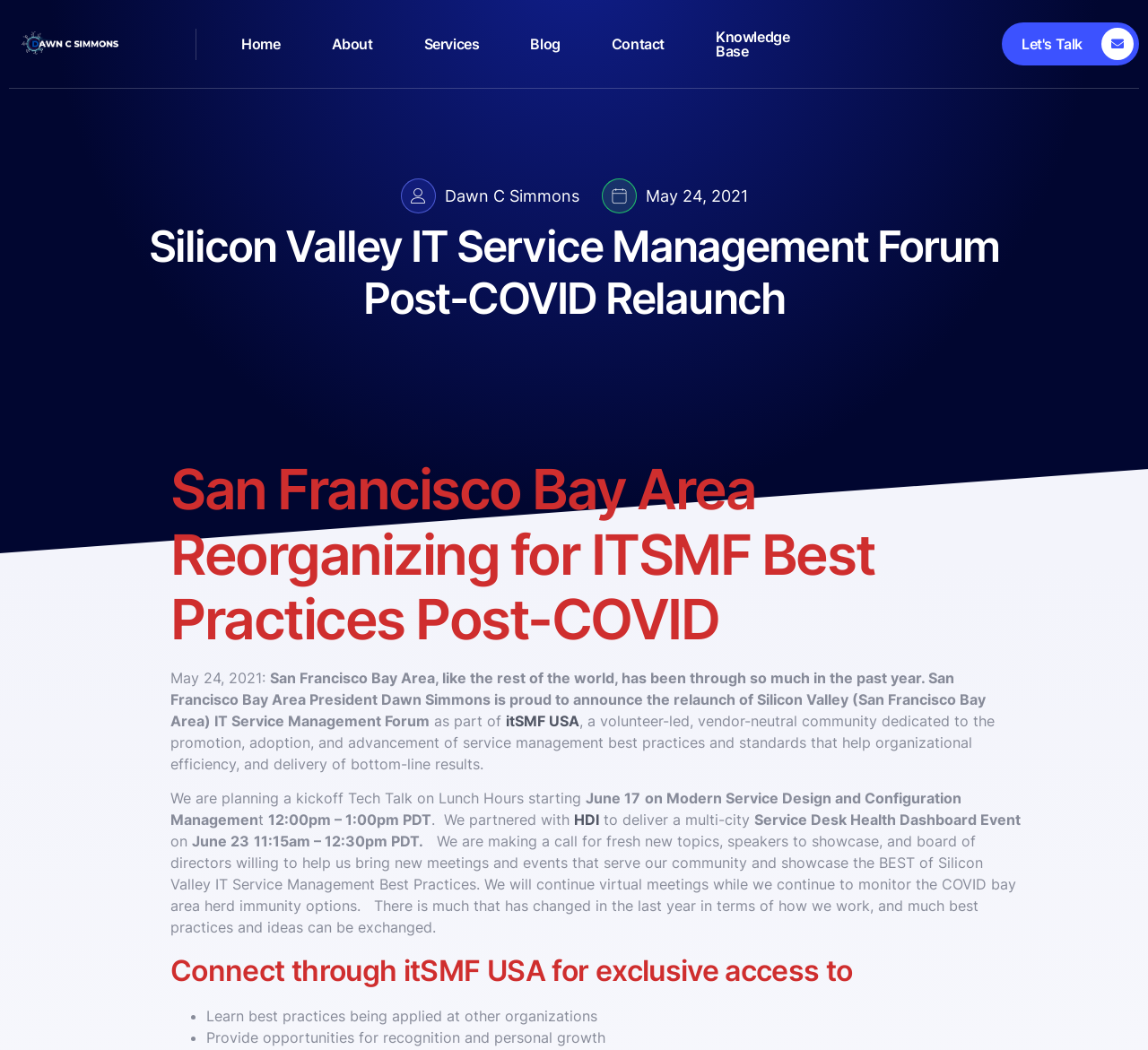What is the topic of the kickoff Tech Talk event?
Give a single word or phrase answer based on the content of the image.

Modern Service Design and Configuration Management